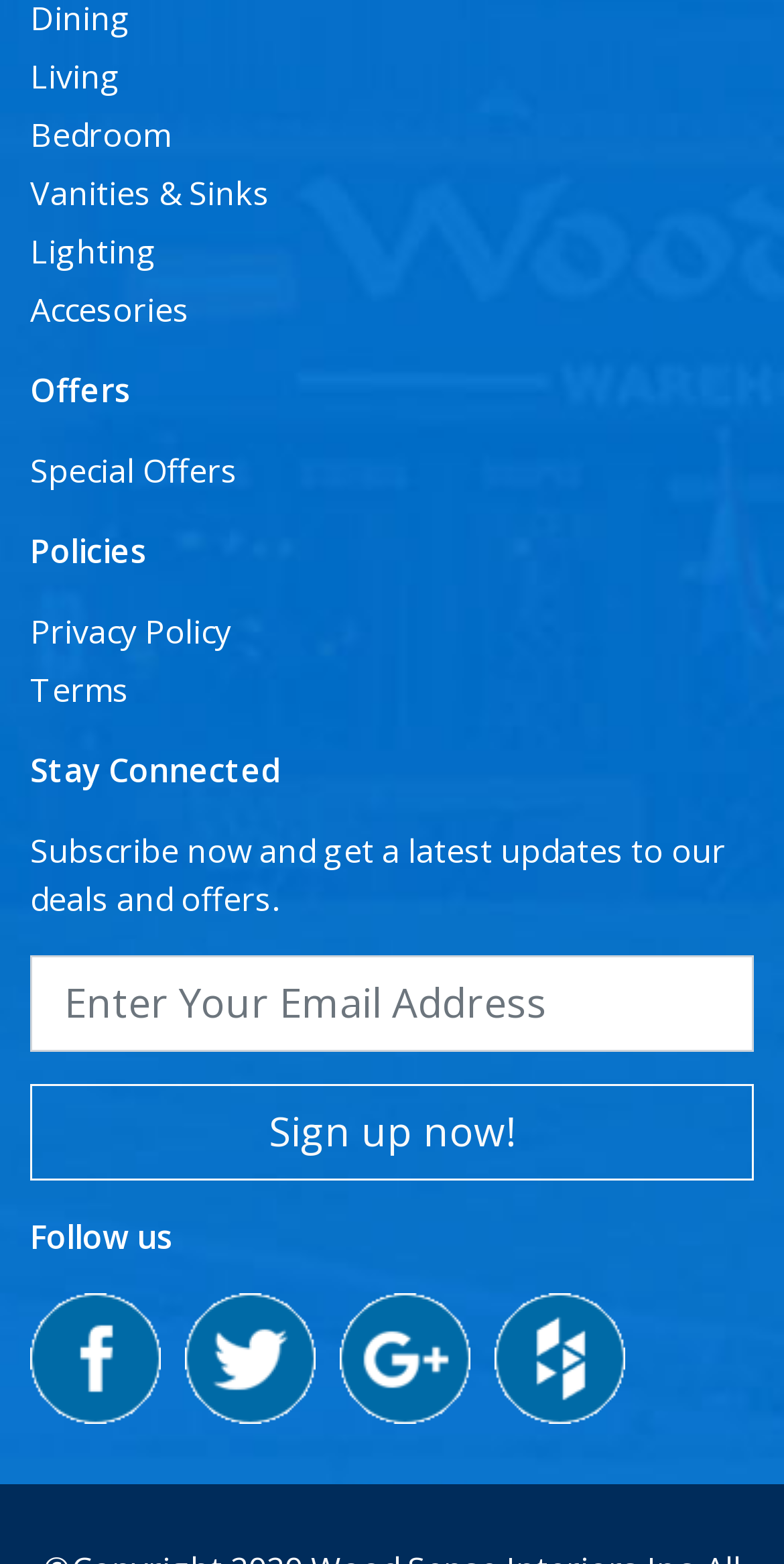Determine the bounding box coordinates for the area you should click to complete the following instruction: "Click on Living".

[0.038, 0.035, 0.154, 0.063]